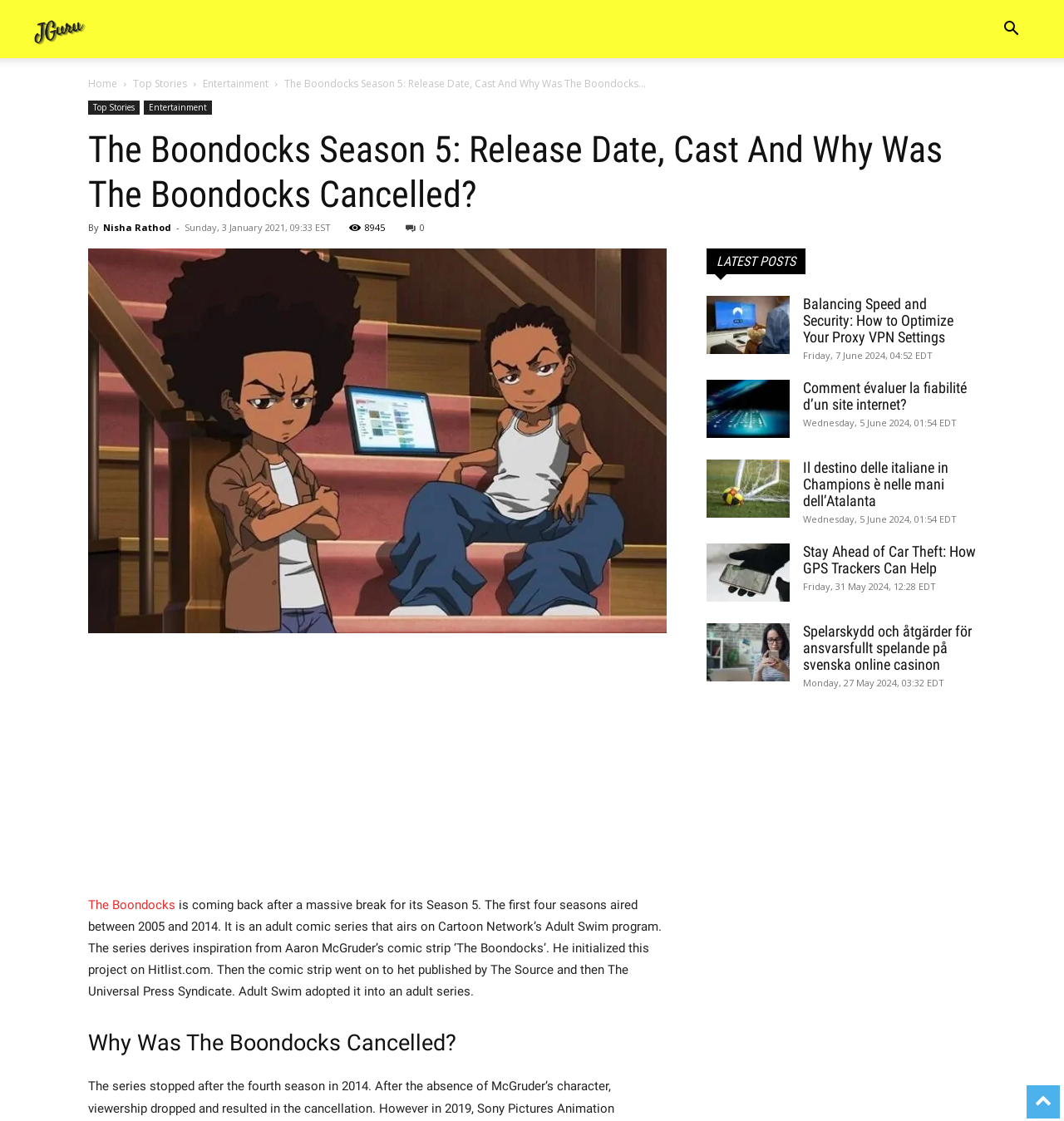Please specify the bounding box coordinates of the area that should be clicked to accomplish the following instruction: "View latest posts". The coordinates should consist of four float numbers between 0 and 1, i.e., [left, top, right, bottom].

[0.664, 0.222, 0.917, 0.245]